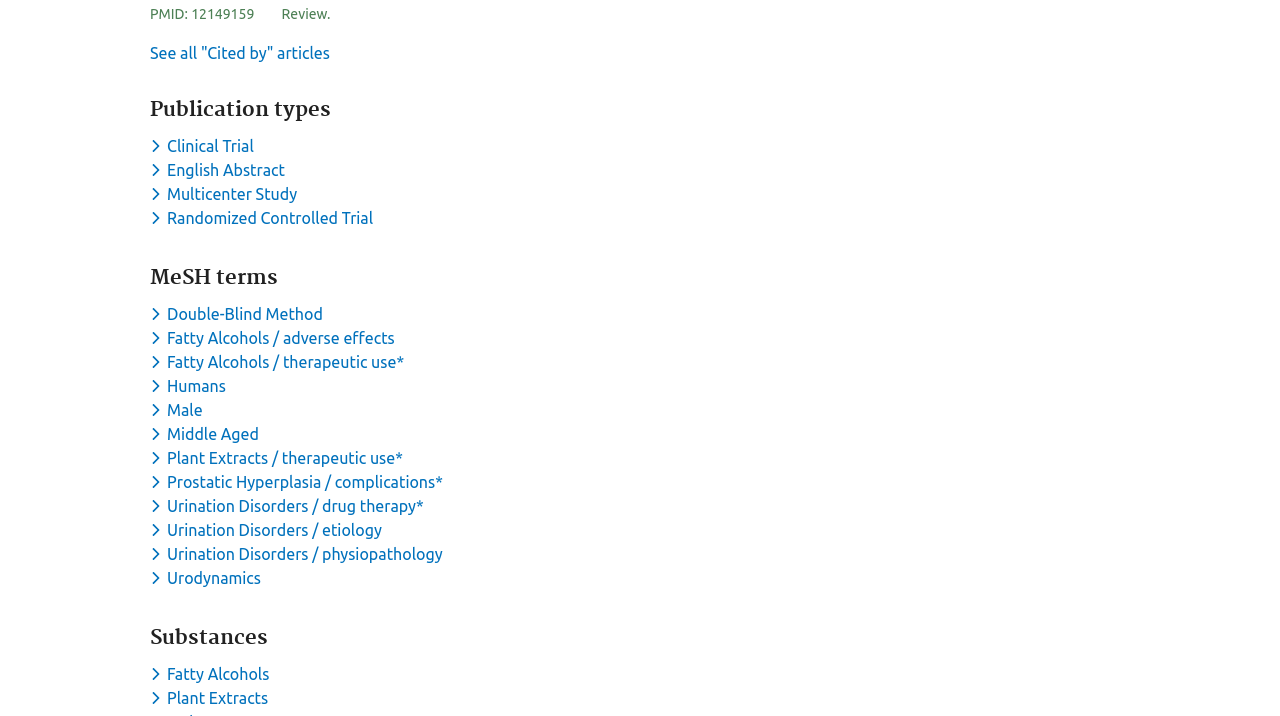Give a one-word or short phrase answer to this question: 
What is the first publication type listed?

Clinical Trial